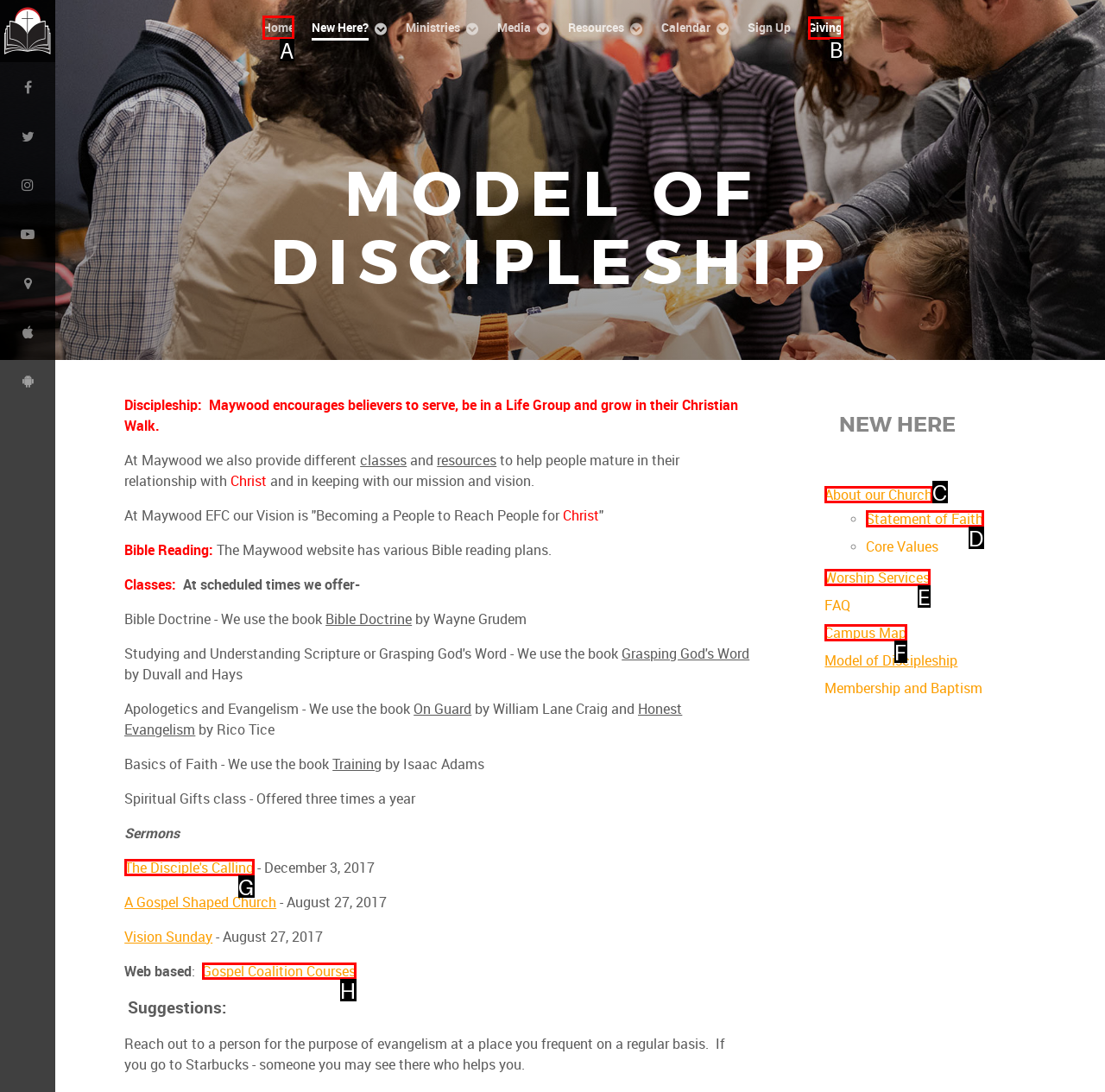Point out the option that needs to be clicked to fulfill the following instruction: Click on Home
Answer with the letter of the appropriate choice from the listed options.

A